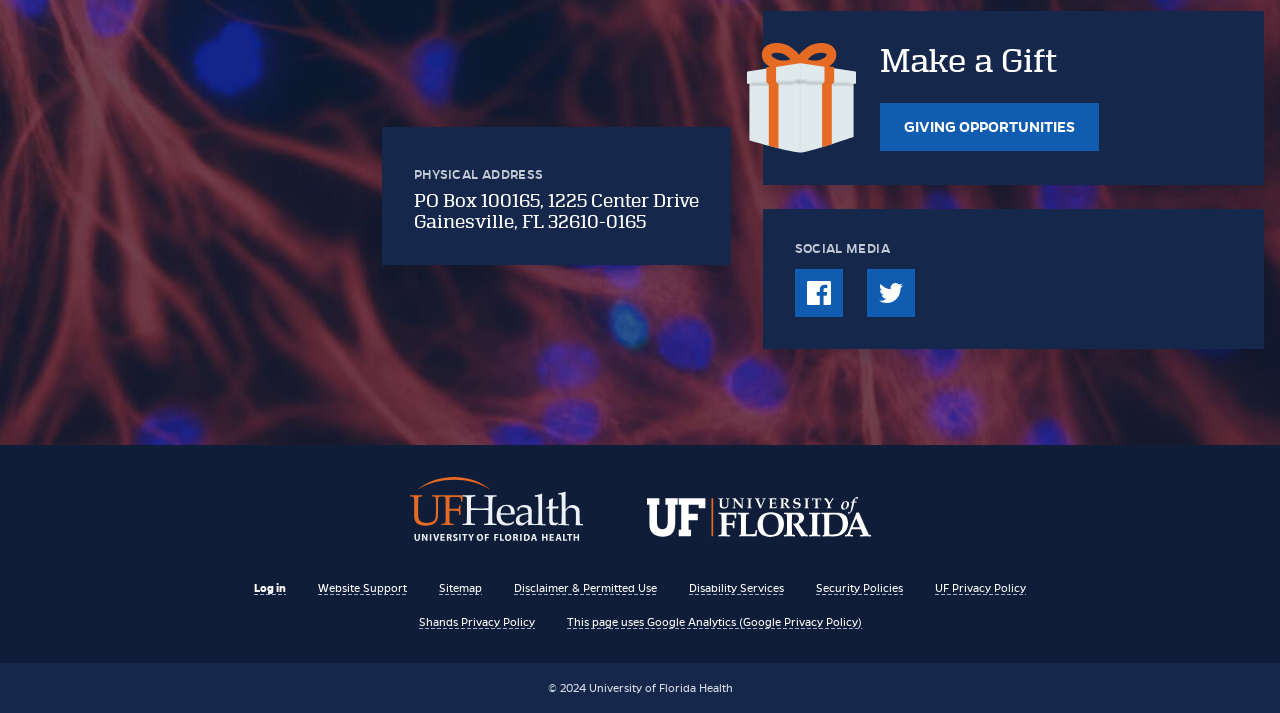Please give a one-word or short phrase response to the following question: 
What is the purpose of the 'Make a Gift' section?

To make a gift